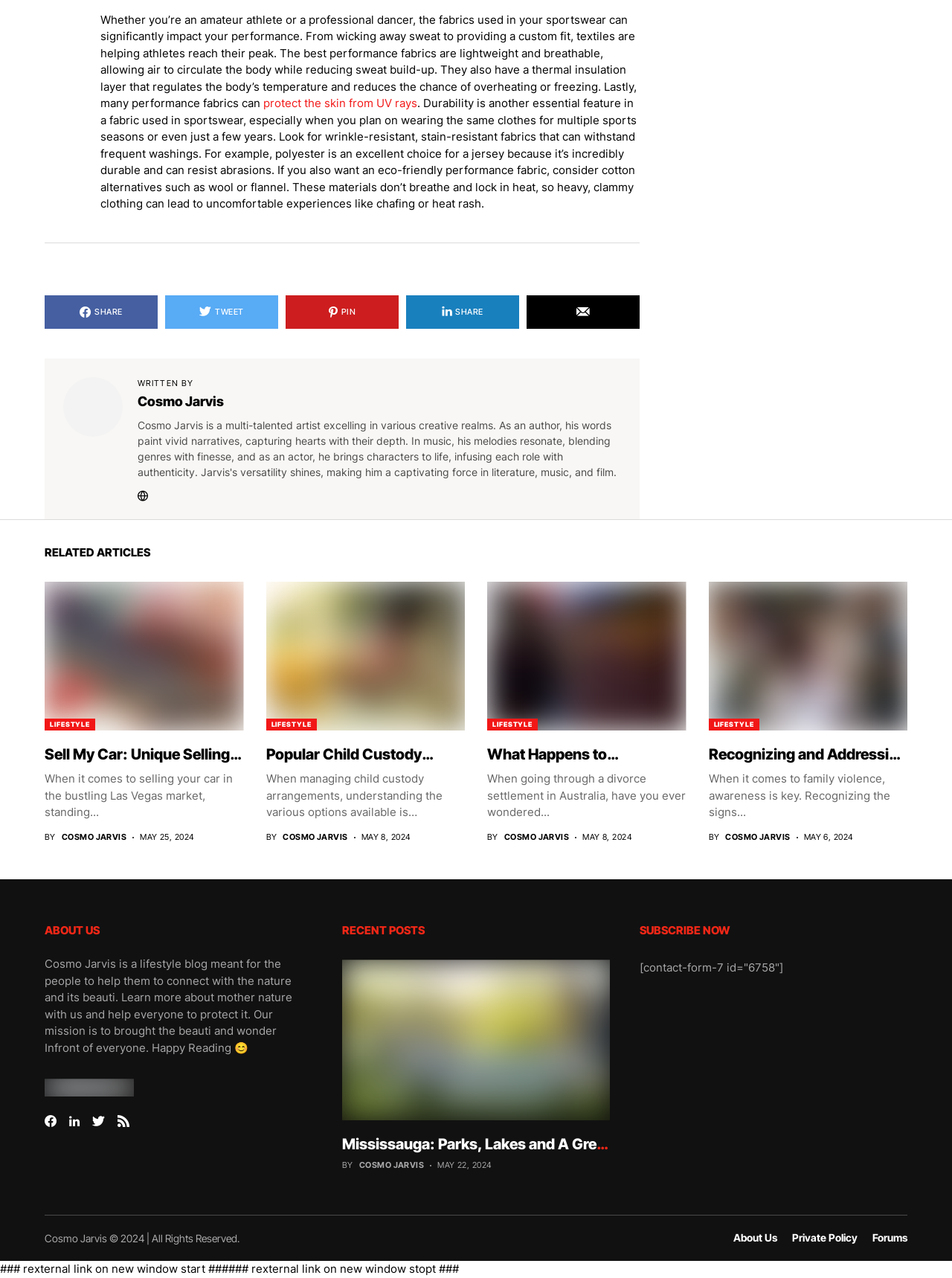Please specify the bounding box coordinates of the region to click in order to perform the following instruction: "Click on the 'Video' link".

None